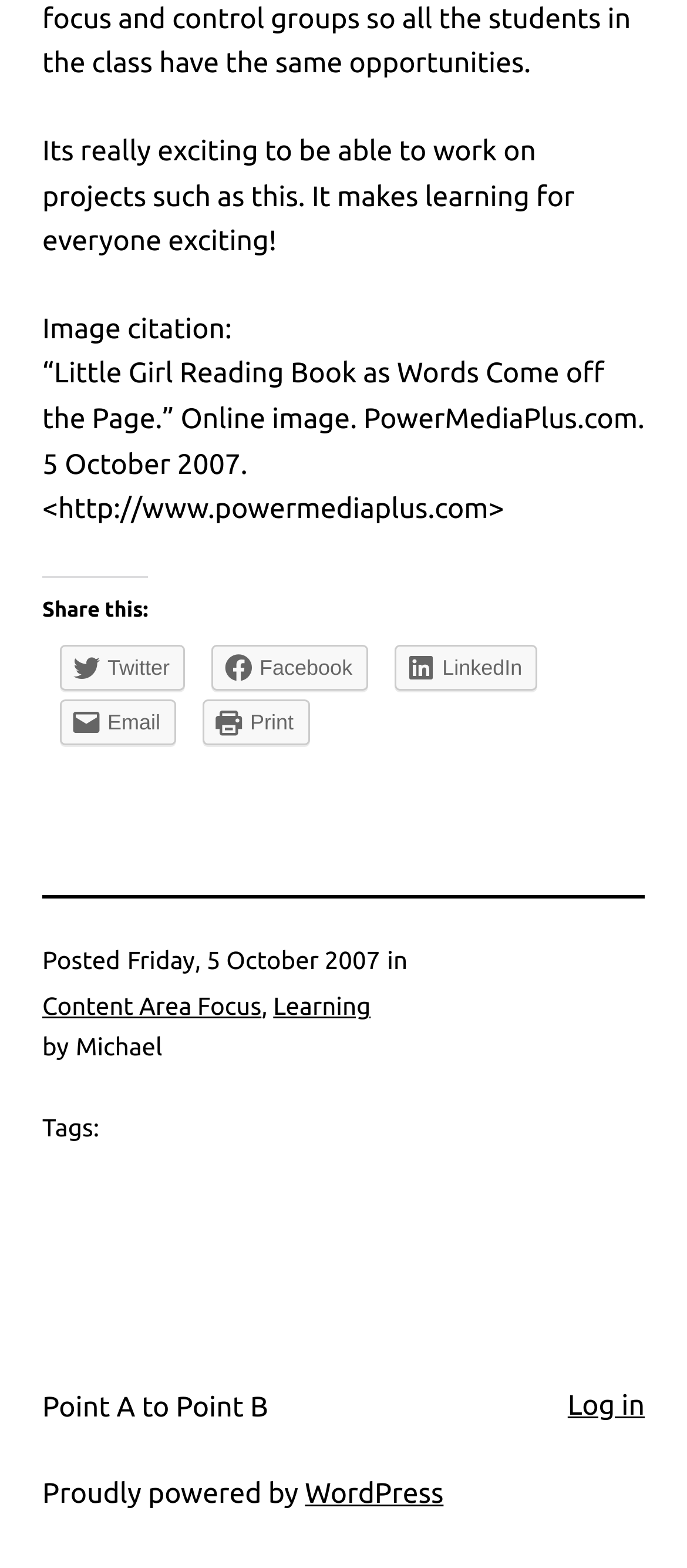Determine the bounding box coordinates of the clickable region to carry out the instruction: "Log in to the website".

[0.826, 0.887, 0.938, 0.907]